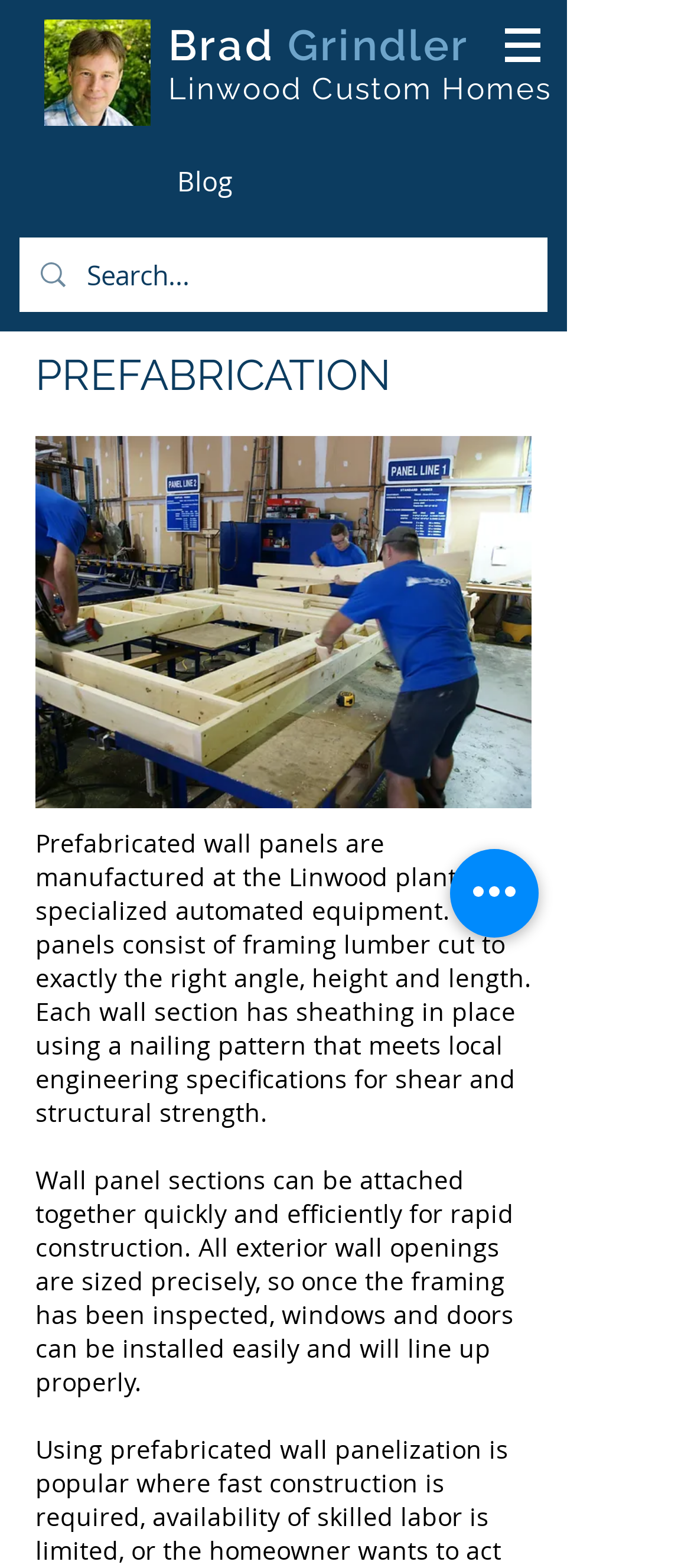Using the description: "aria-label="Search..." name="q" placeholder="Search..."", determine the UI element's bounding box coordinates. Ensure the coordinates are in the format of four float numbers between 0 and 1, i.e., [left, top, right, bottom].

[0.126, 0.151, 0.695, 0.199]